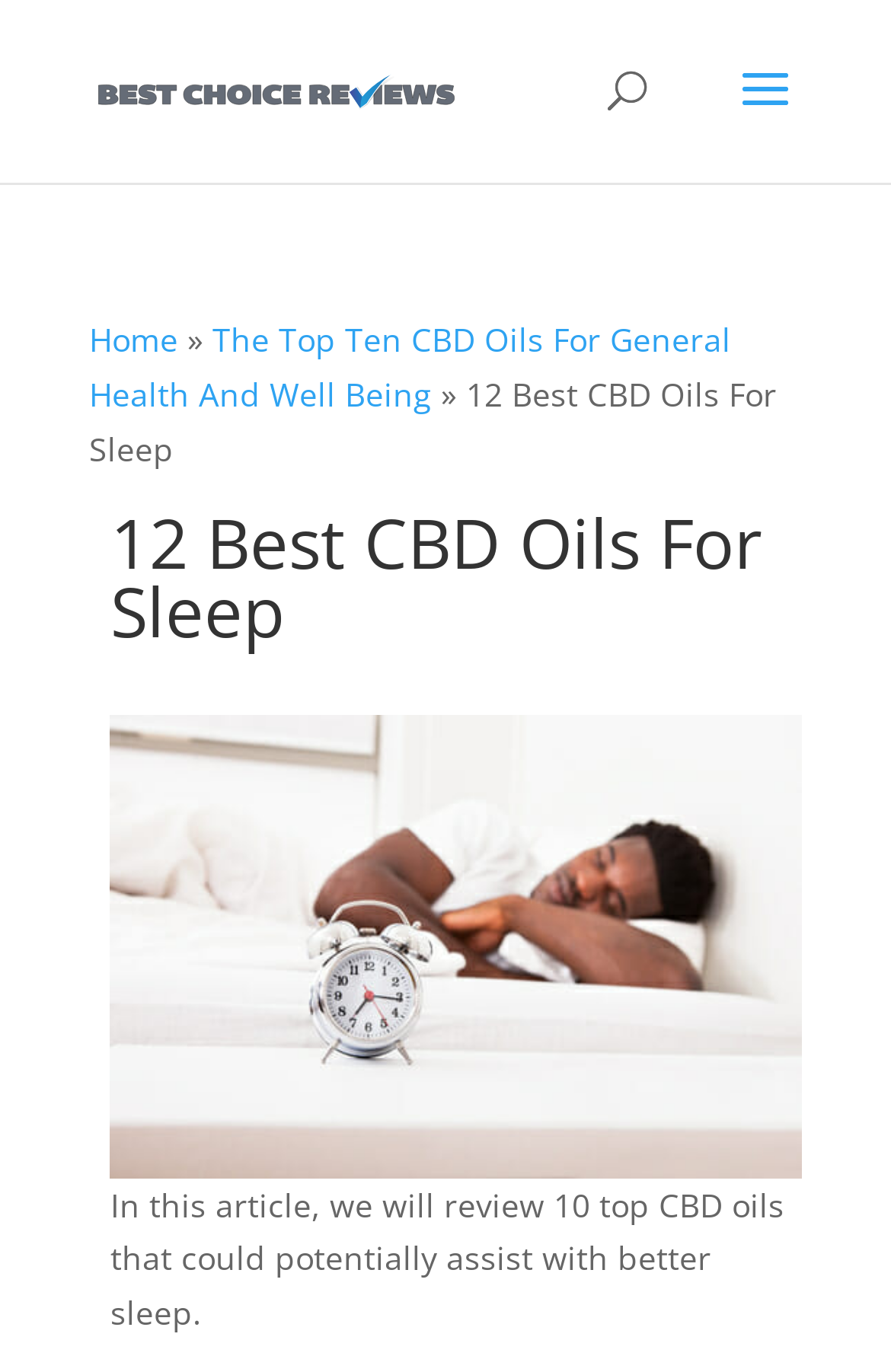Refer to the image and answer the question with as much detail as possible: What is the purpose of the article?

I inferred the purpose of the article by reading the introductory sentence, which states 'In this article, we will review 10 top CBD oils that could potentially assist with better sleep.' This sentence clearly indicates that the article is reviewing CBD oils for their potential to improve sleep.